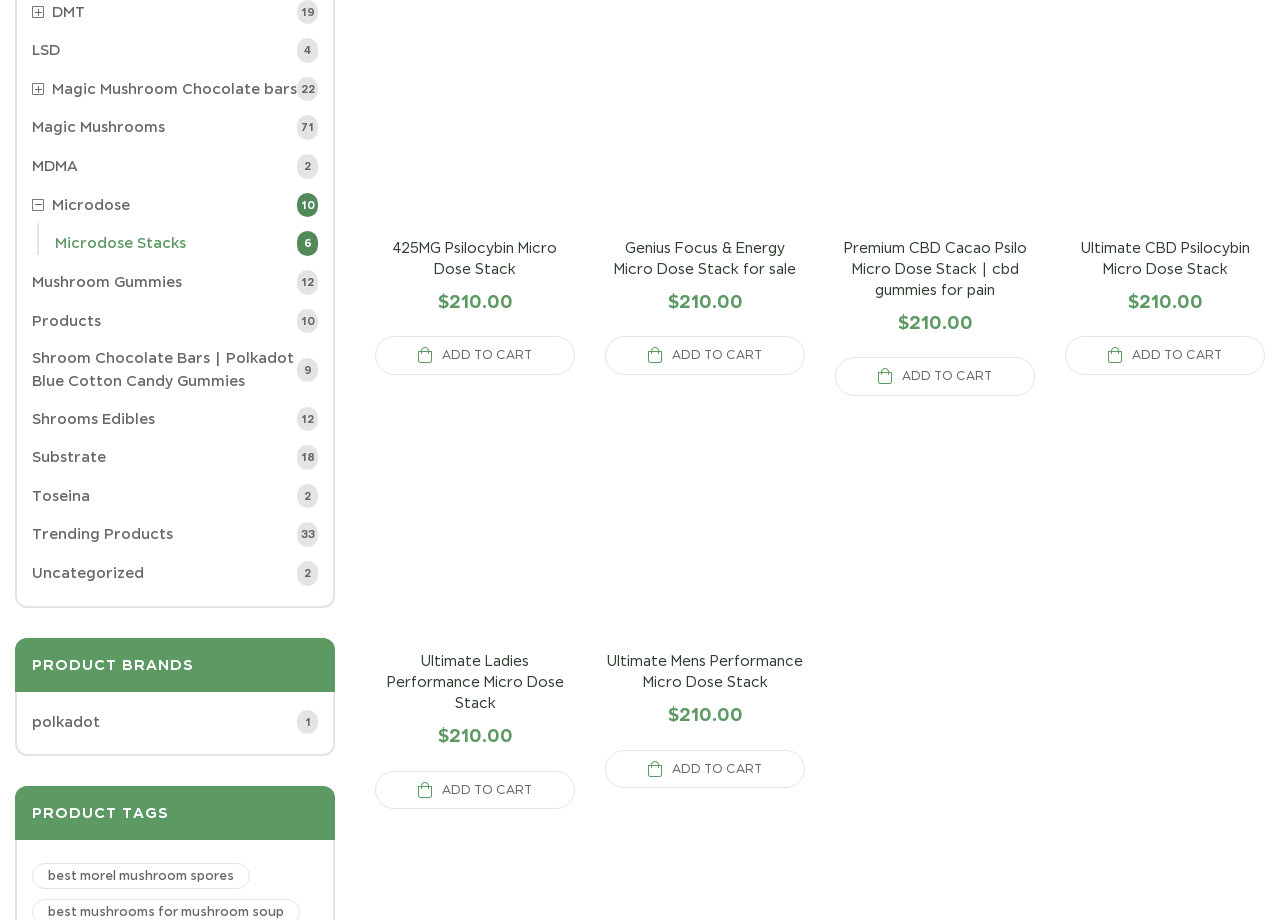Pinpoint the bounding box coordinates of the element to be clicked to execute the instruction: "Add '425MG Psilocybin Micro Dose Stack' to cart".

[0.293, 0.365, 0.449, 0.408]